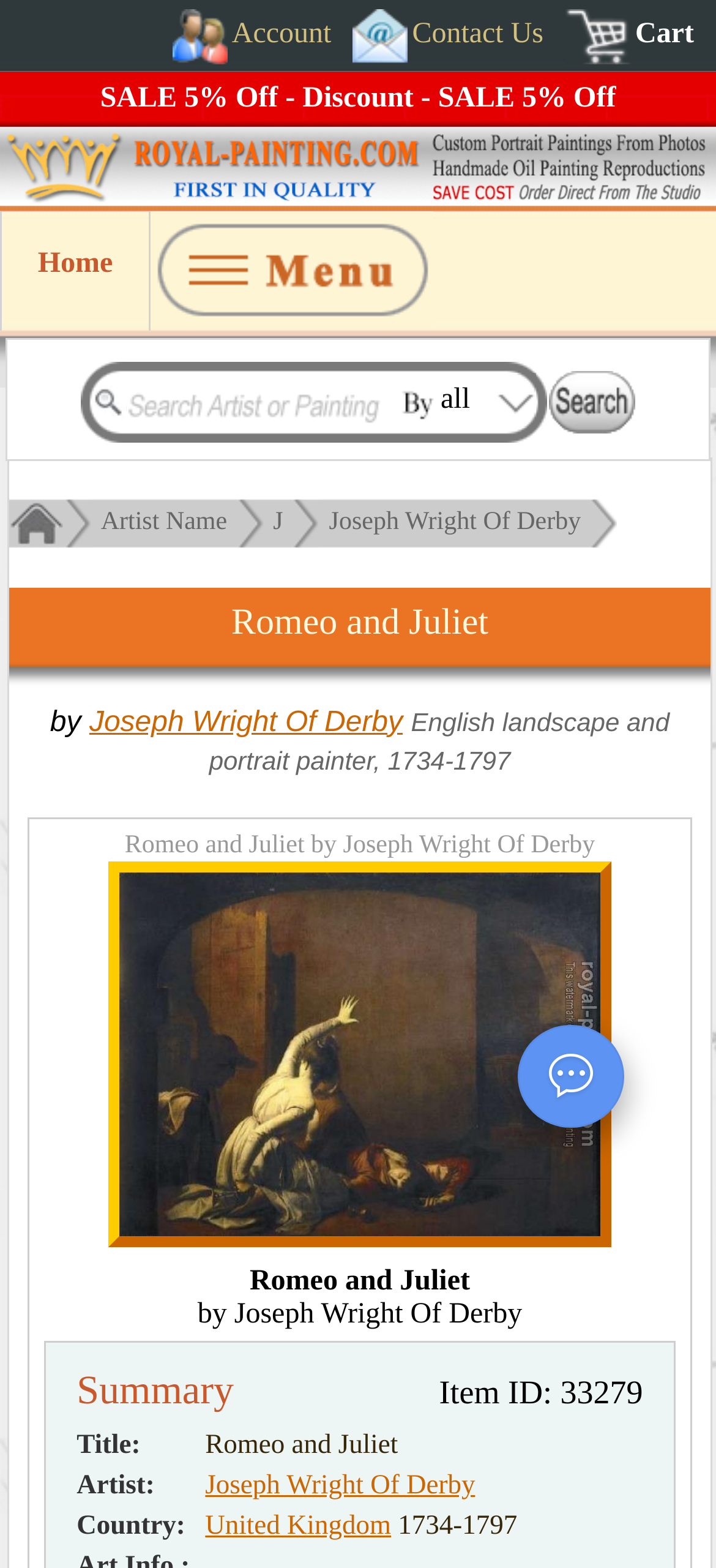Please determine the bounding box coordinates for the element that should be clicked to follow these instructions: "View painting details".

[0.151, 0.78, 0.854, 0.8]